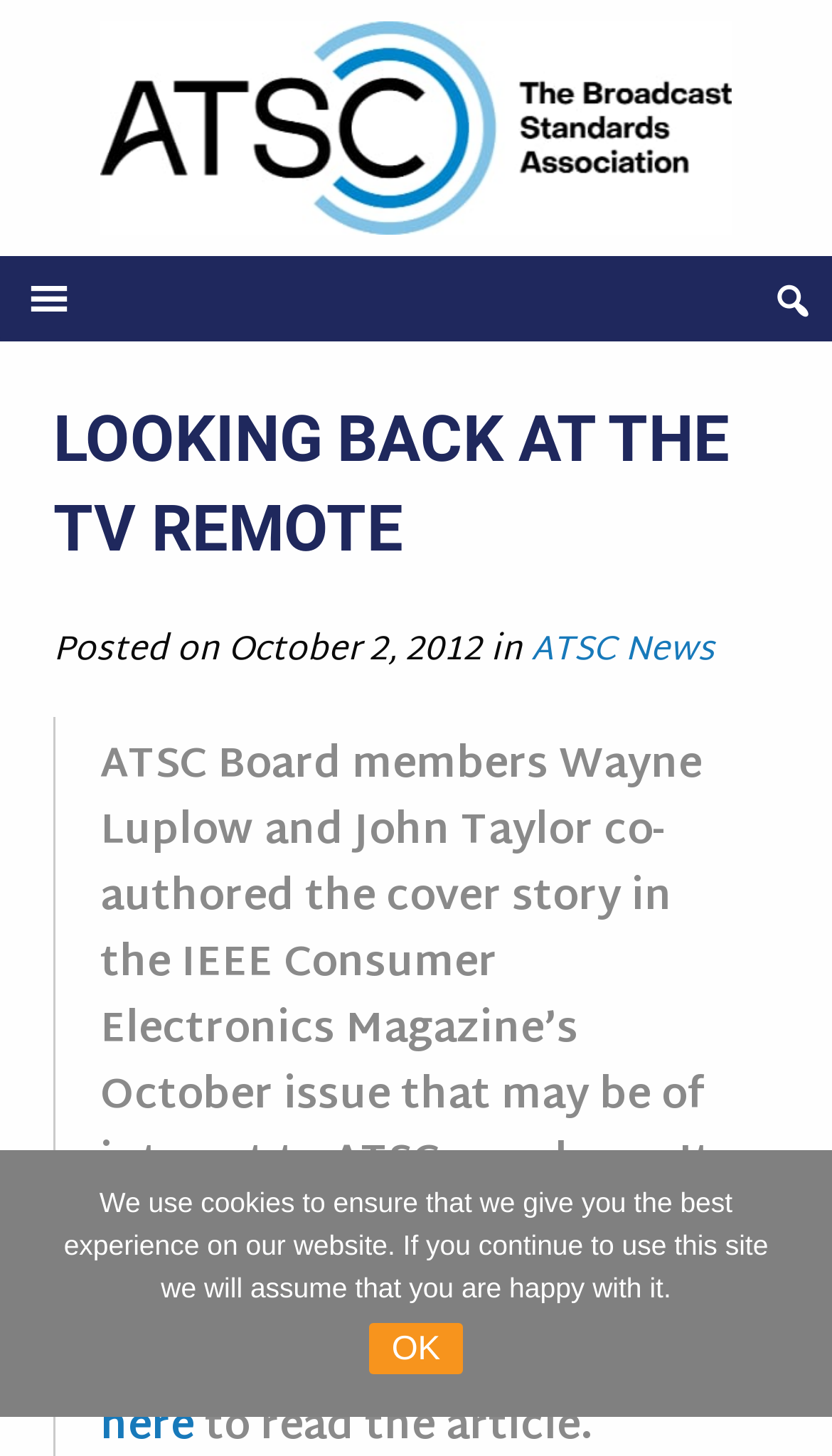Find and provide the bounding box coordinates for the UI element described here: "ATSC News". The coordinates should be given as four float numbers between 0 and 1: [left, top, right, bottom].

[0.638, 0.426, 0.859, 0.468]